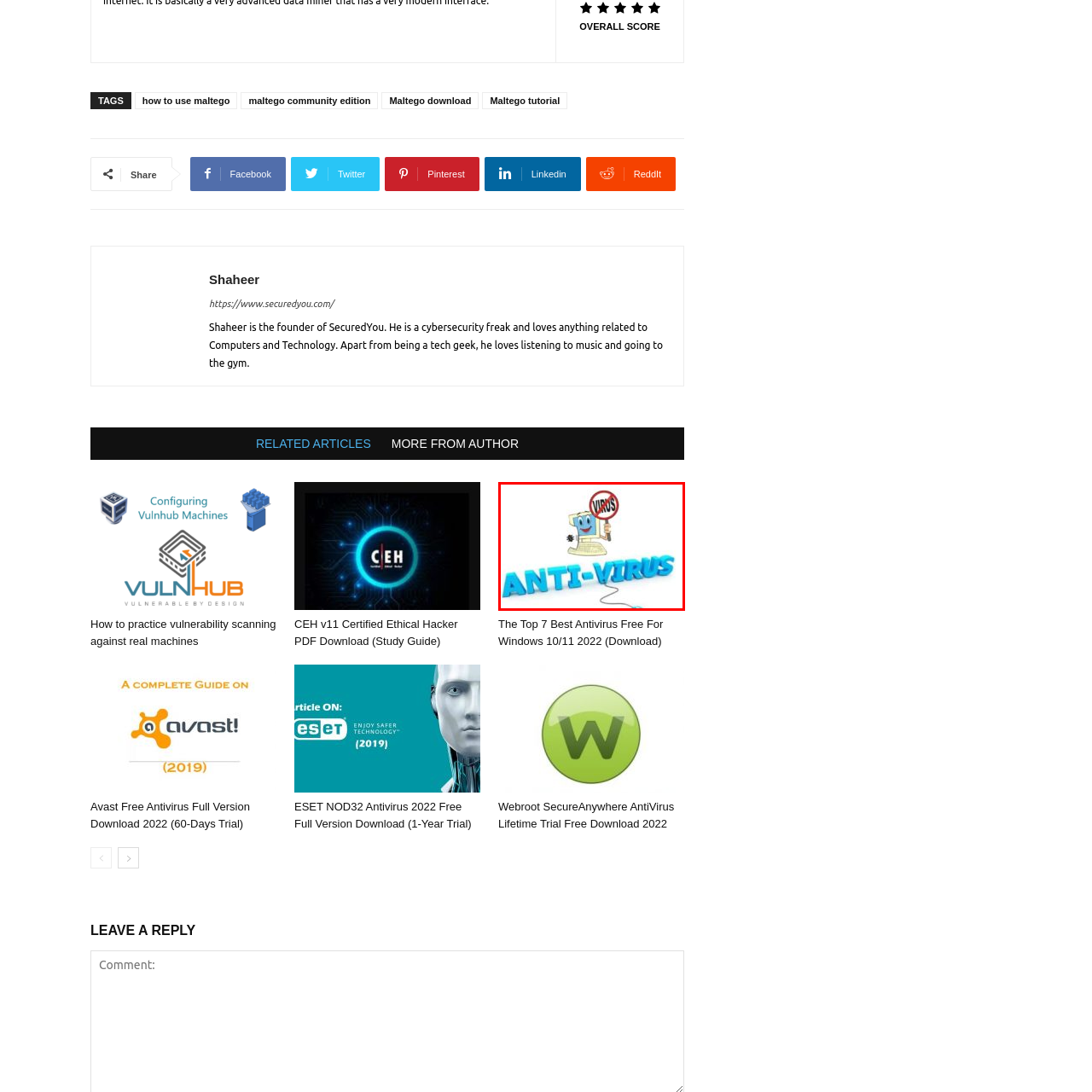Explain in detail the content of the image enclosed by the red outline.

The image features a colorful and engaging cartoon-style design that visually represents antivirus software. At the forefront, the word "ANTI-VIRUS" is prominently displayed in bold, blue lettering, symbolizing protection against malicious software. Above the text, a cheerful cartoon computer character, complete with a smile, holds a sign that says "NO VIRUS," conveying a clear message of safety and security from cyber threats. The computer is depicted with a mouse, further emphasizing its relationship to technology and cybersecurity. This image effectively communicates the importance of antivirus solutions in maintaining a safe digital environment.